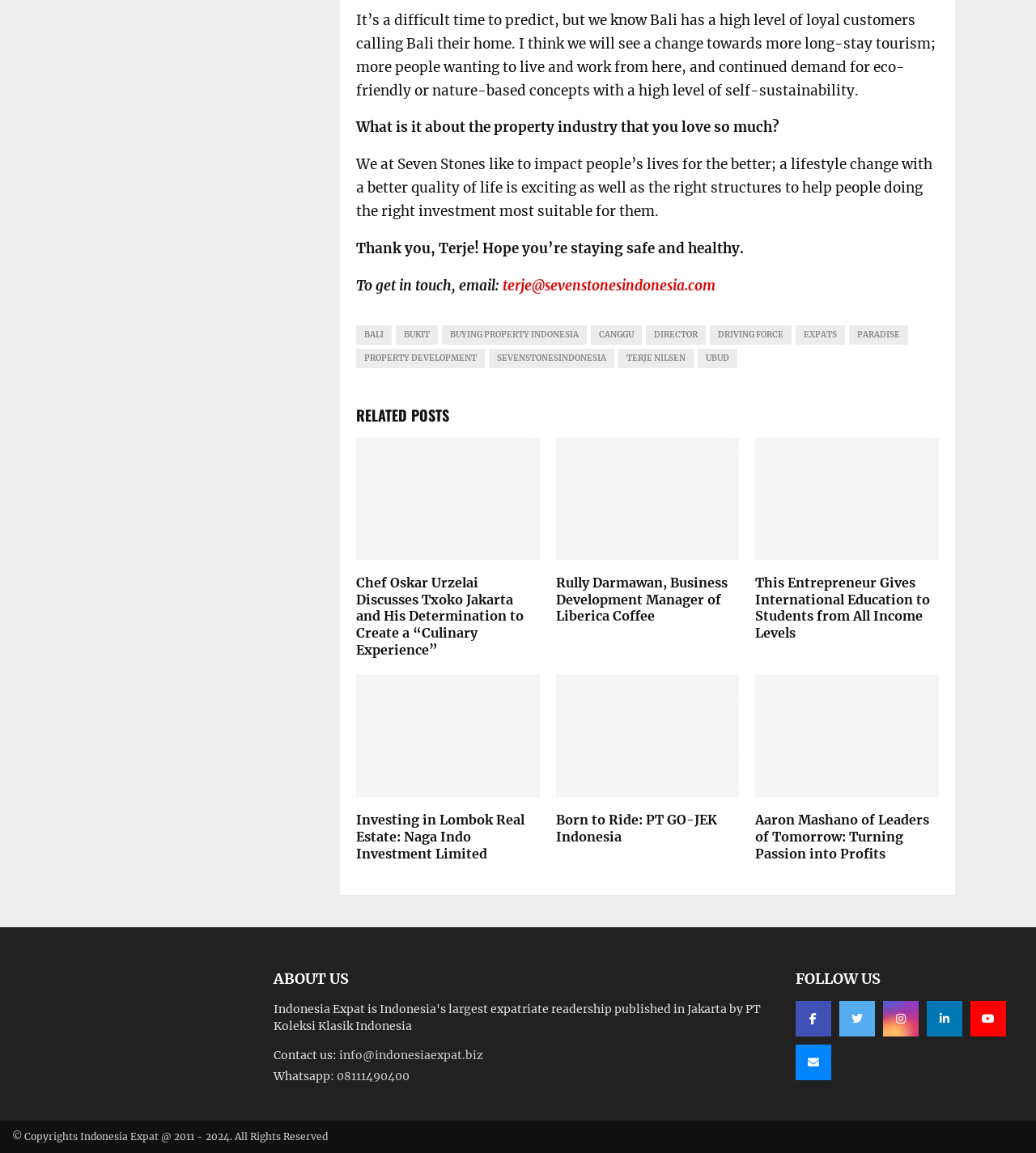What is the copyright information at the bottom of the page?
Based on the image, give a concise answer in the form of a single word or short phrase.

Indonesia Expat @ 2011 - 2024